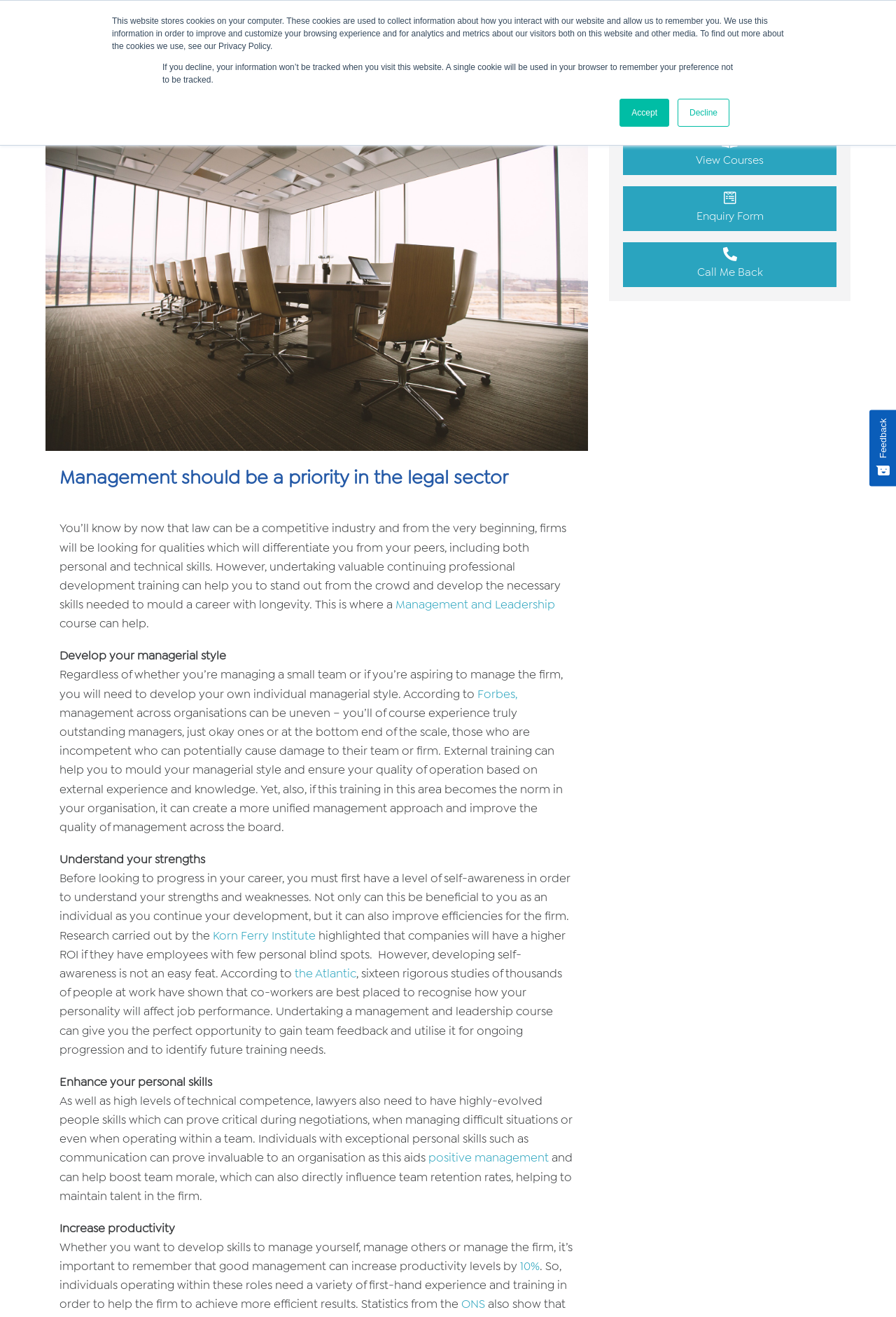Please locate the bounding box coordinates for the element that should be clicked to achieve the following instruction: "Search for something". Ensure the coordinates are given as four float numbers between 0 and 1, i.e., [left, top, right, bottom].

[0.749, 0.007, 0.965, 0.028]